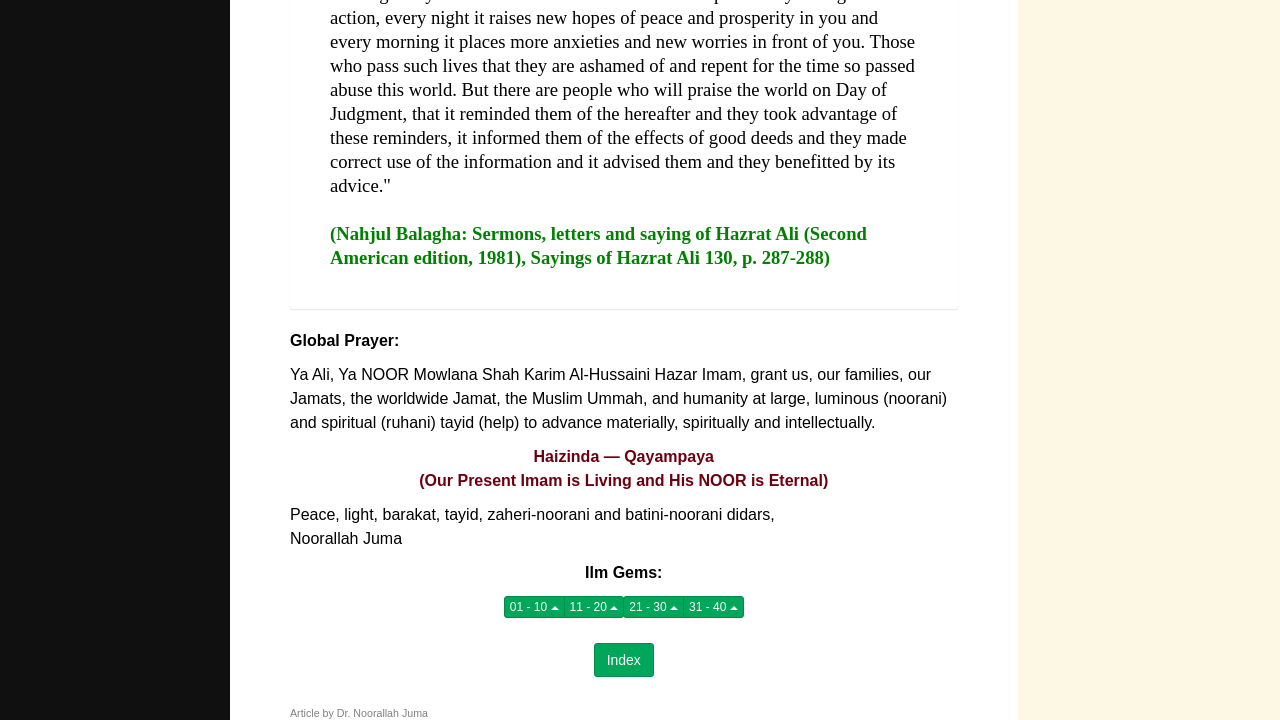What is the name of the author of the article?
From the details in the image, provide a complete and detailed answer to the question.

The name of the author of the article is Dr. Noorallah Juma, which is found in the StaticText element with the text 'Article by Dr. Noorallah Juma'.